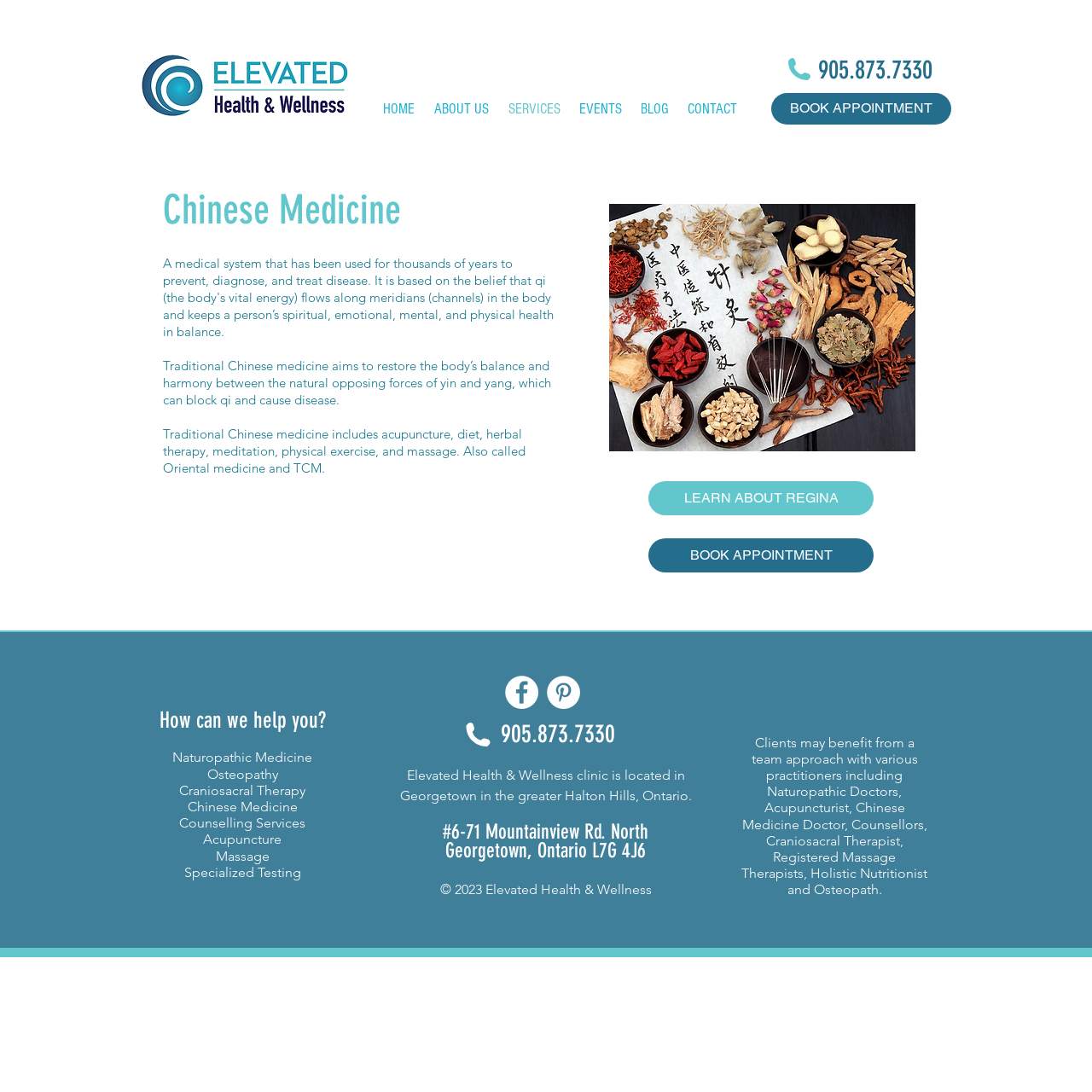What is the address of the clinic?
Refer to the image and provide a concise answer in one word or phrase.

#6-71 Mountainview Rd. North, Georgetown, Ontario L7G 4J6